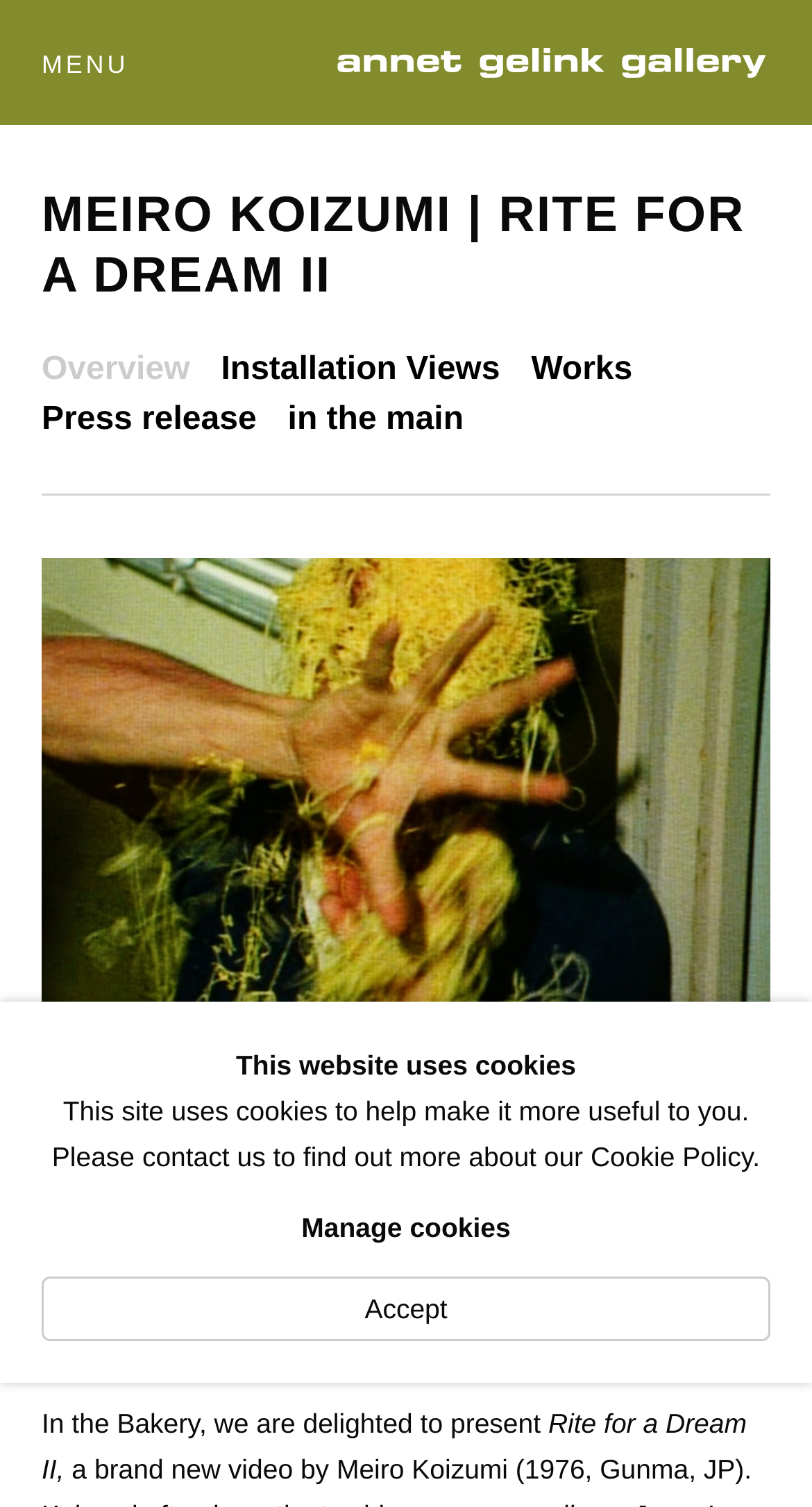What is the name of the gallery?
Based on the screenshot, provide a one-word or short-phrase response.

Annet Gelink Gallery